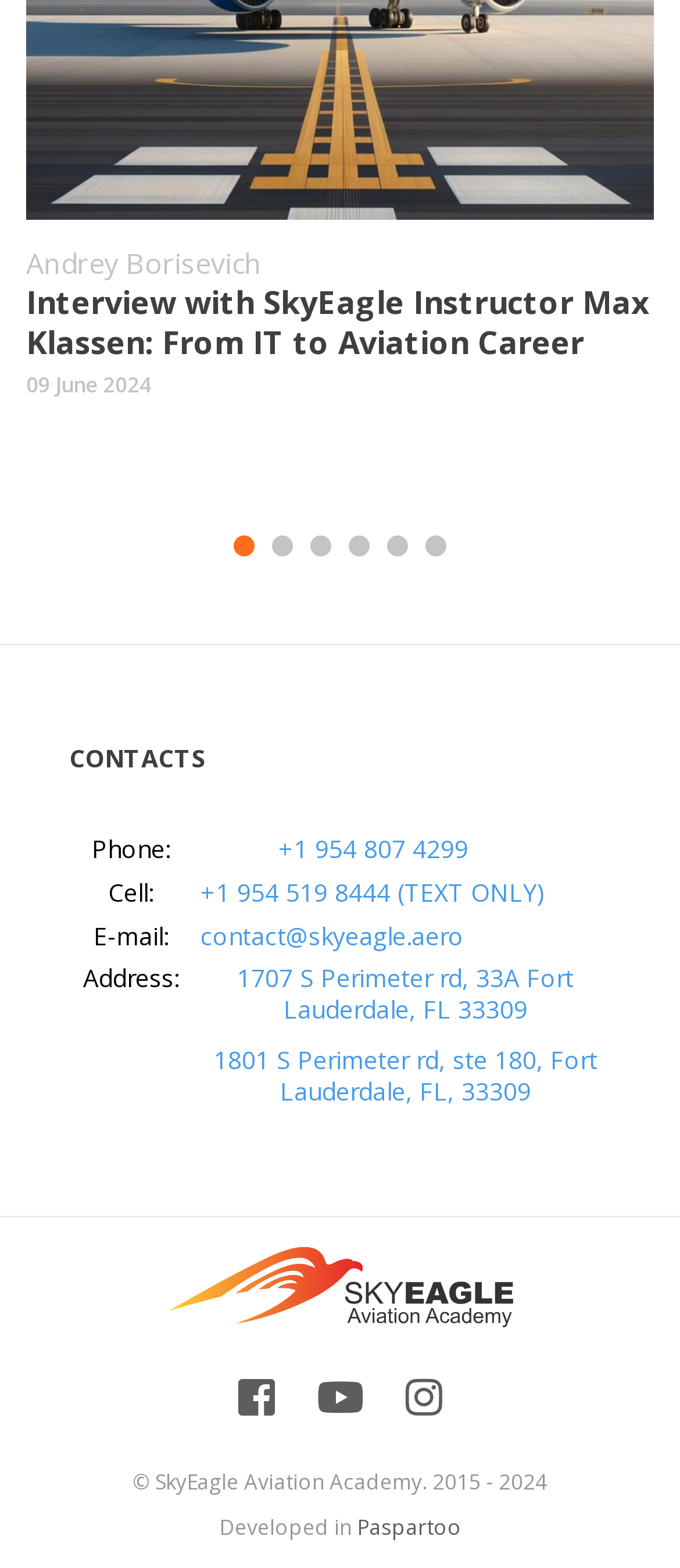Kindly respond to the following question with a single word or a brief phrase: 
How many tabs are in the tablist?

6